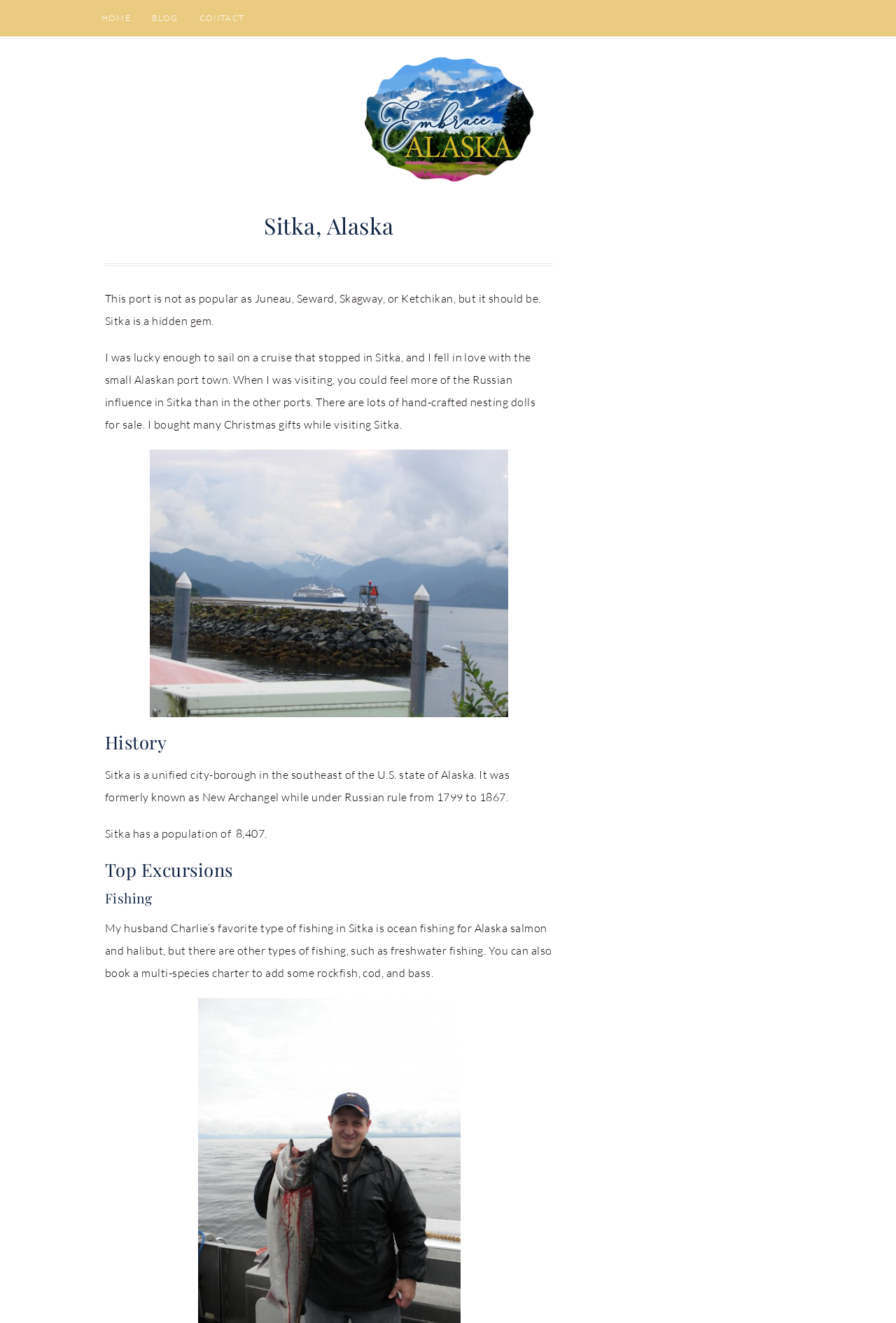Answer the question briefly using a single word or phrase: 
What type of fishing does Charlie like?

Ocean fishing